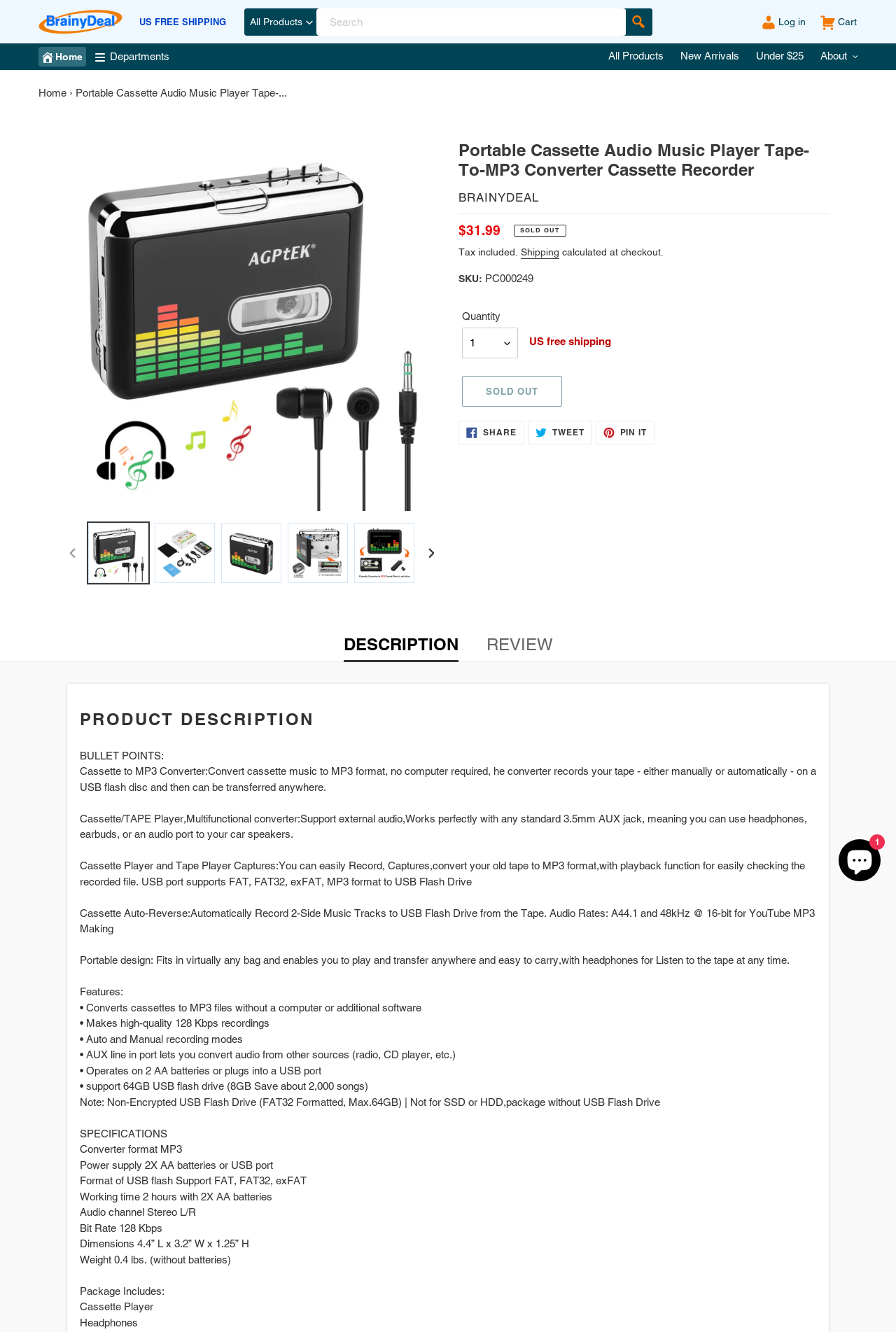Pinpoint the bounding box coordinates of the clickable area needed to execute the instruction: "Add to cart". The coordinates should be specified as four float numbers between 0 and 1, i.e., [left, top, right, bottom].

[0.516, 0.246, 0.578, 0.269]